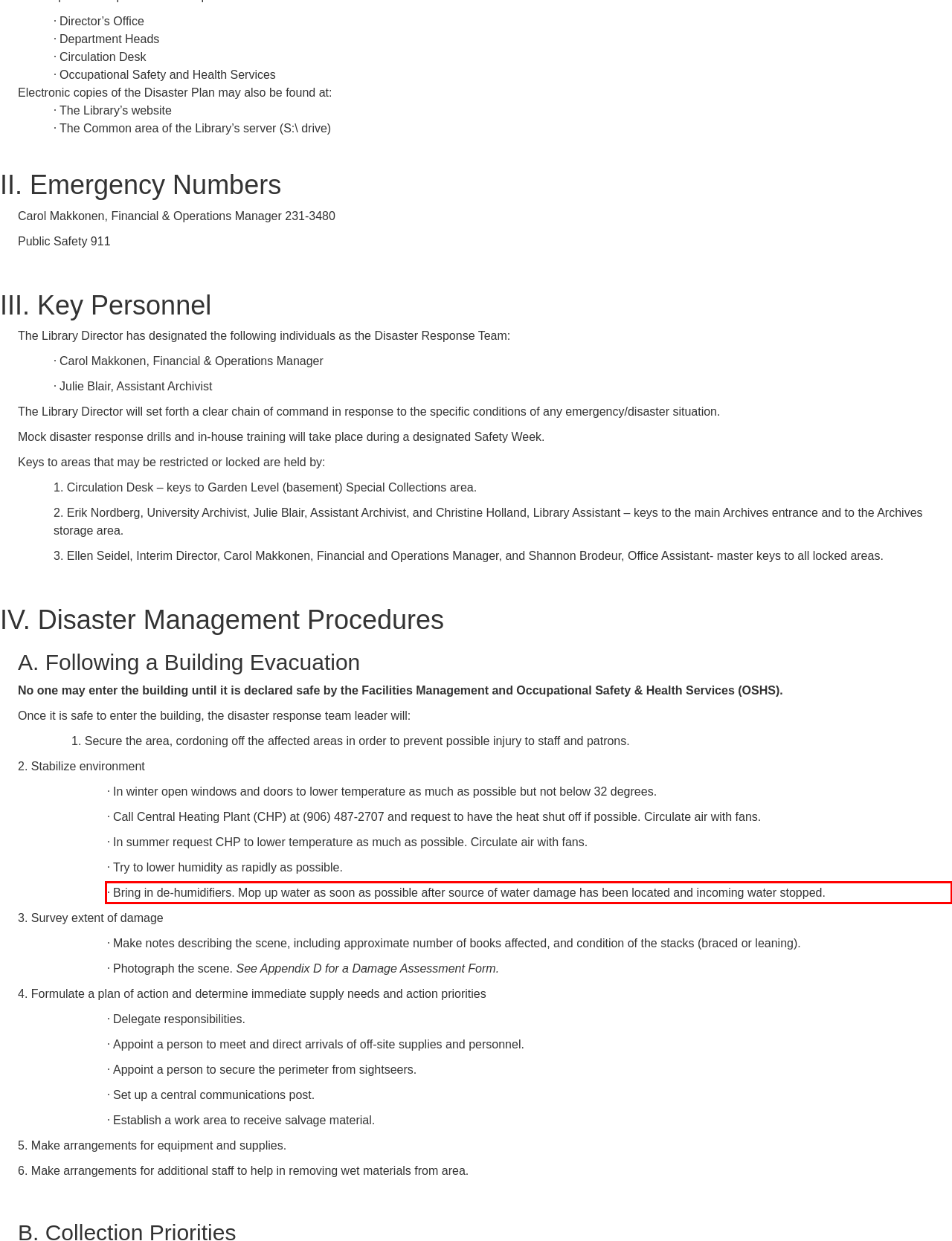Given a webpage screenshot, identify the text inside the red bounding box using OCR and extract it.

· Bring in de-humidifiers. Mop up water as soon as possible after source of water damage has been located and incoming water stopped.